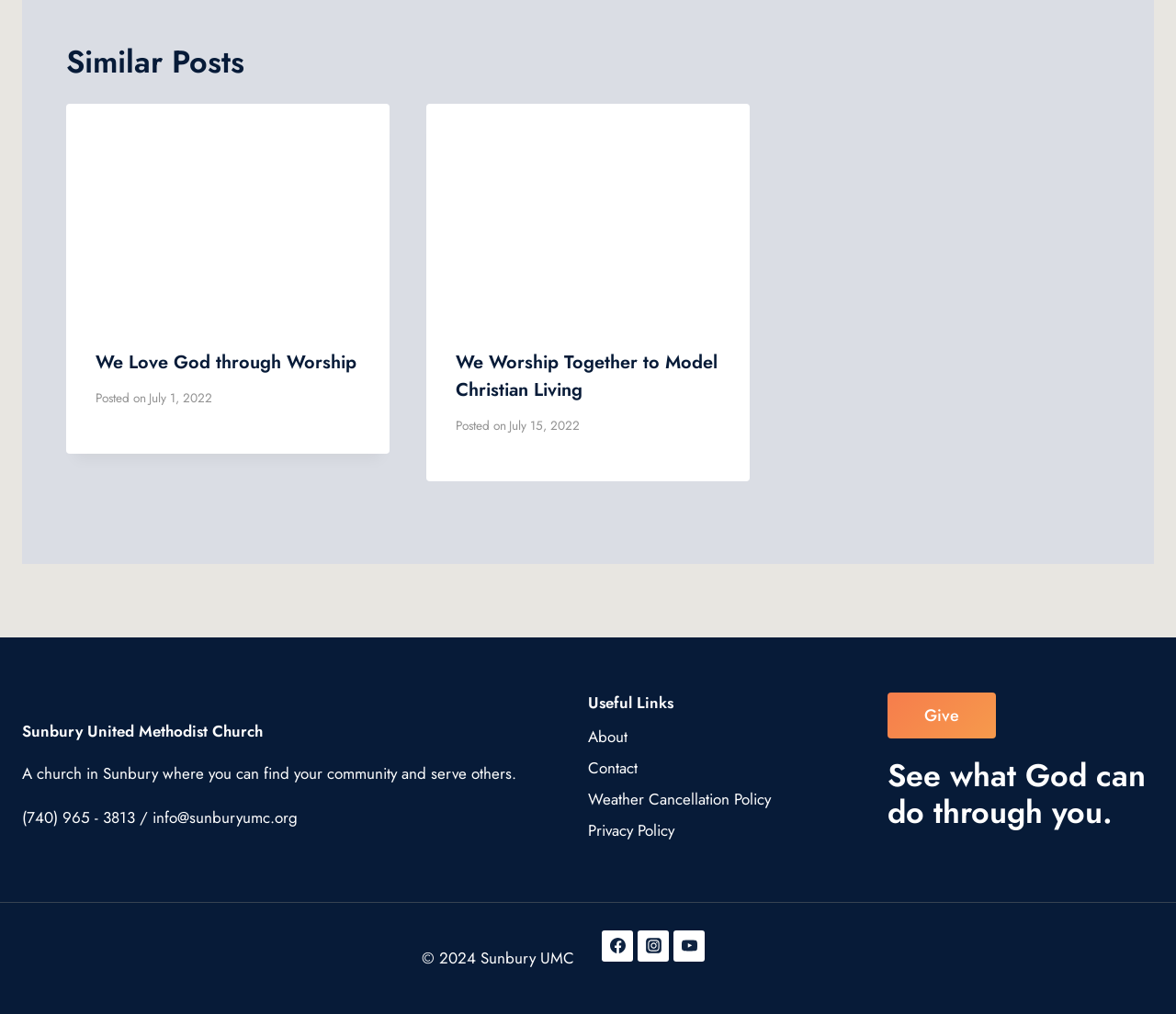What social media platforms are linked at the bottom of the page?
Please look at the screenshot and answer using one word or phrase.

Facebook, Instagram, YouTube